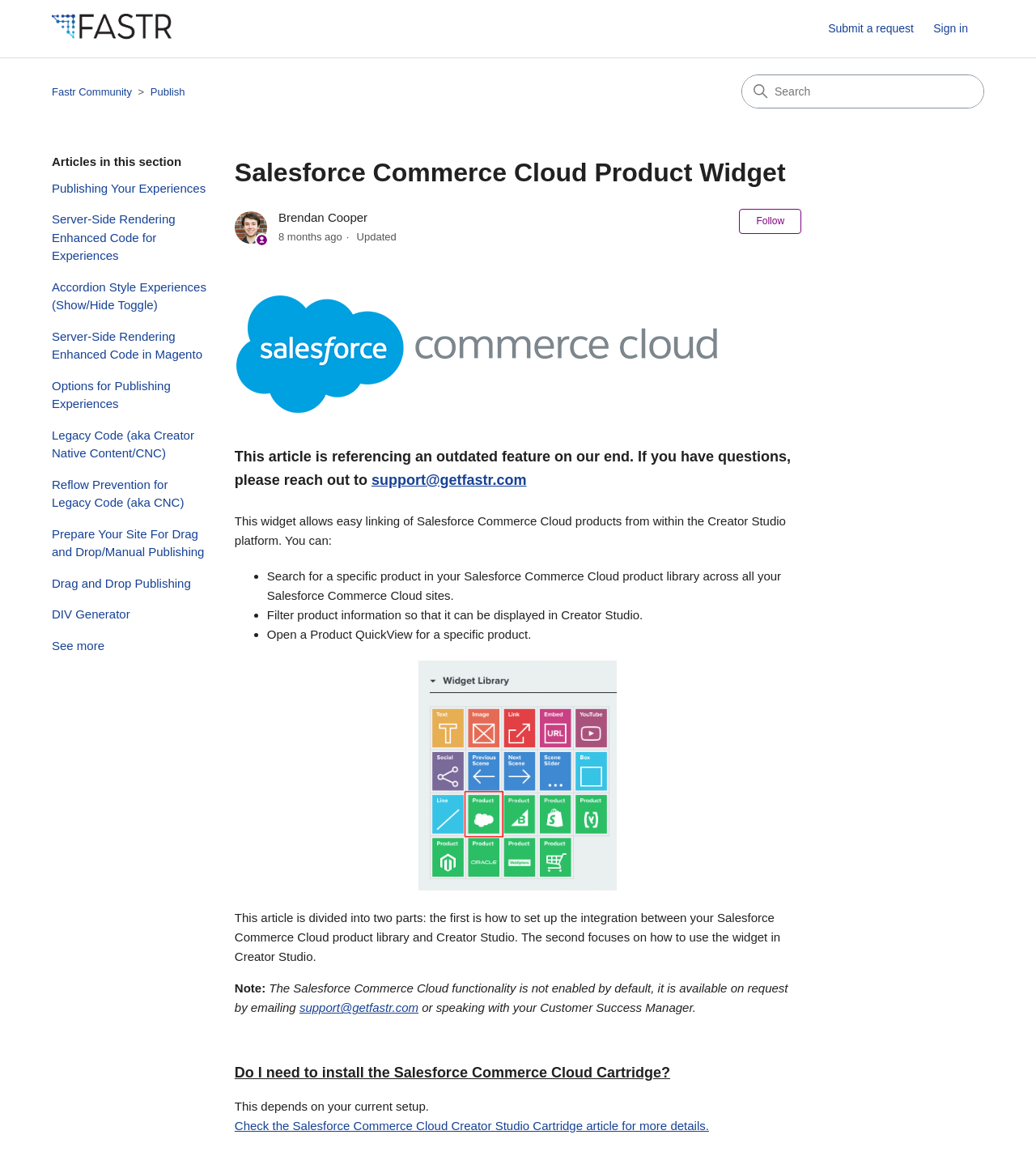Indicate the bounding box coordinates of the element that needs to be clicked to satisfy the following instruction: "Search for a specific product". The coordinates should be four float numbers between 0 and 1, i.e., [left, top, right, bottom].

[0.716, 0.064, 0.95, 0.094]